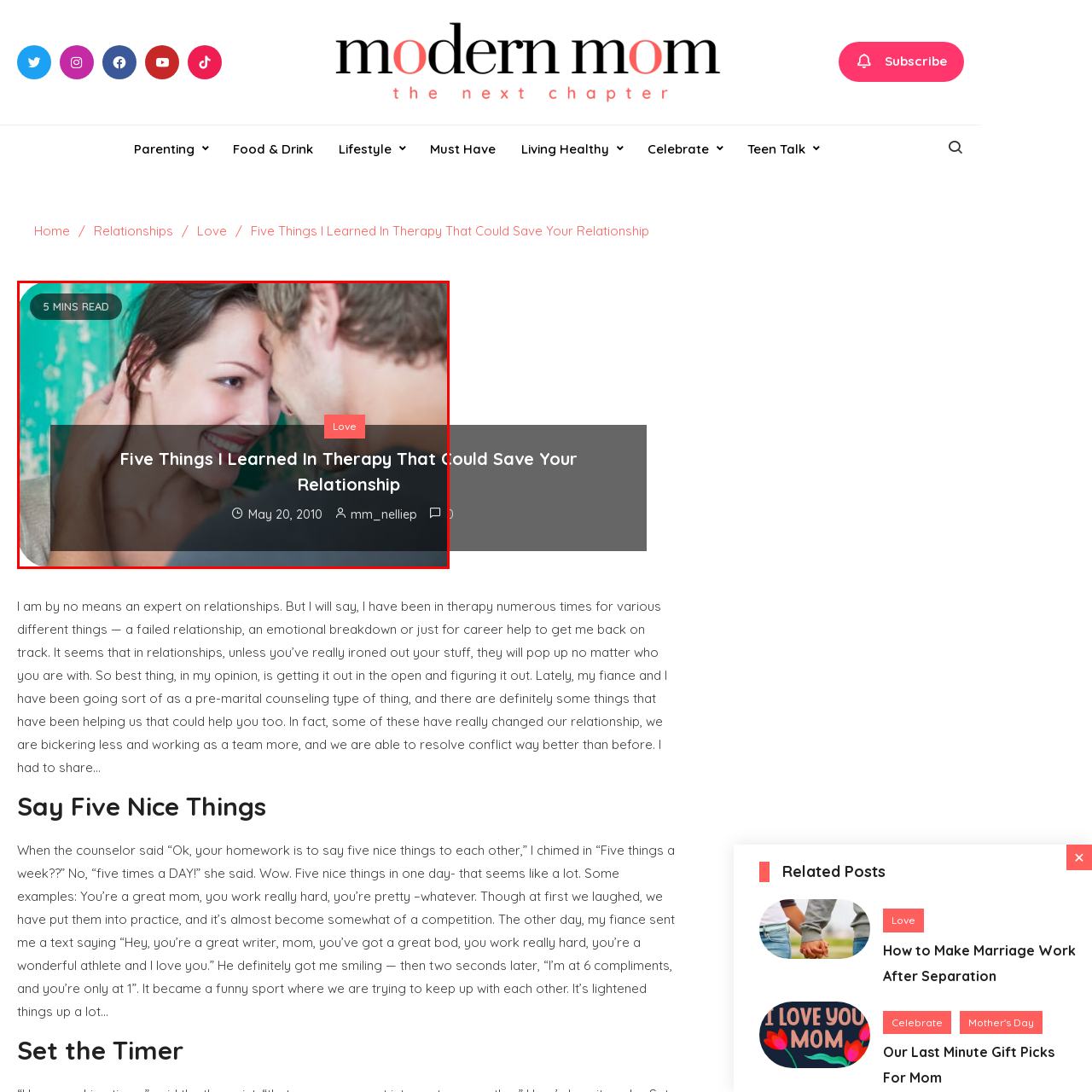Direct your attention to the image marked by the red boundary, What is the estimated reading time of the article? Provide a single word or phrase in response.

Five minutes